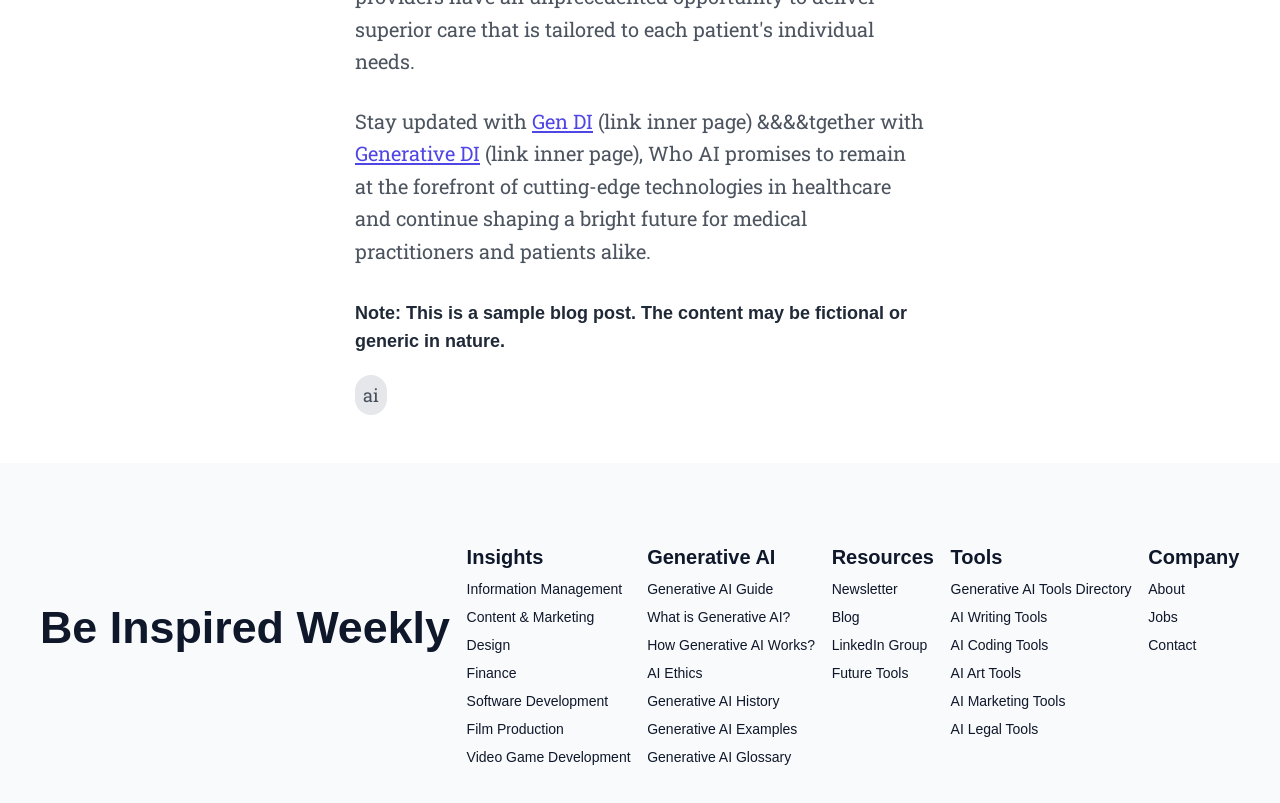Determine the bounding box of the UI component based on this description: "Generative AI Glossary". The bounding box coordinates should be four float values between 0 and 1, i.e., [left, top, right, bottom].

[0.506, 0.93, 0.618, 0.955]